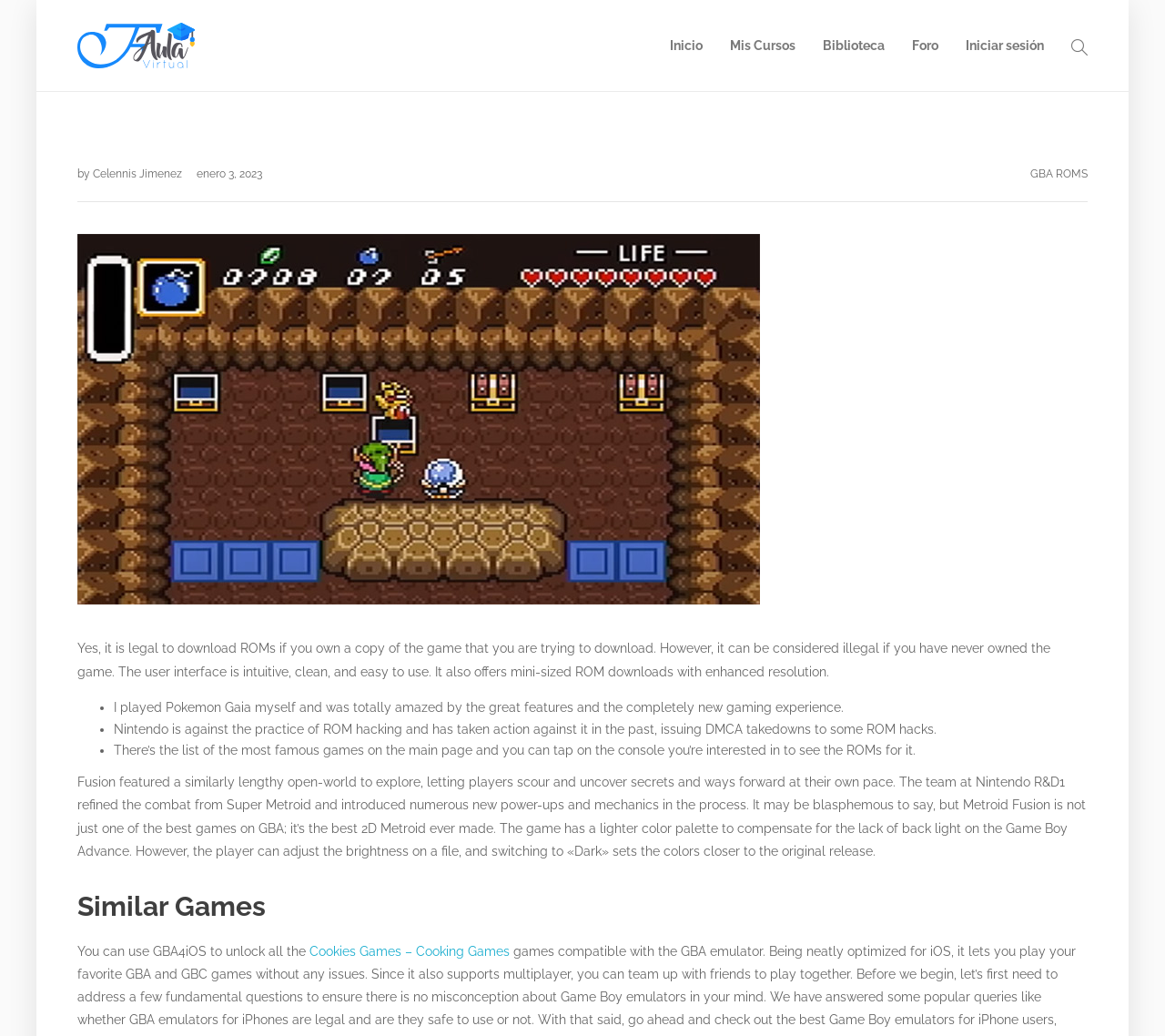Pinpoint the bounding box coordinates of the clickable area needed to execute the instruction: "Read about Cookies Games – Cooking Games". The coordinates should be specified as four float numbers between 0 and 1, i.e., [left, top, right, bottom].

[0.266, 0.911, 0.438, 0.925]